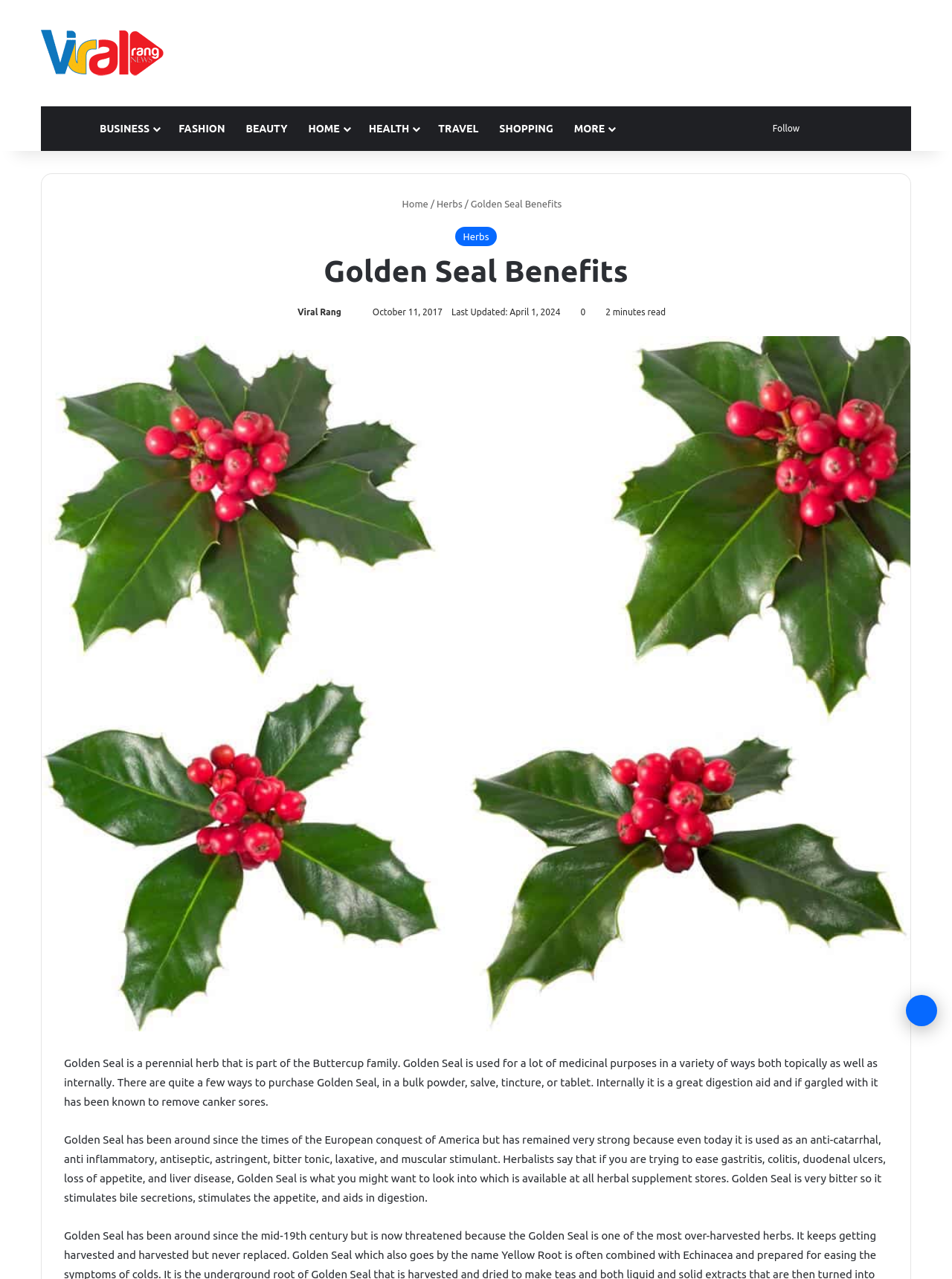Can you determine the bounding box coordinates of the area that needs to be clicked to fulfill the following instruction: "Search for something"?

[0.922, 0.083, 0.945, 0.118]